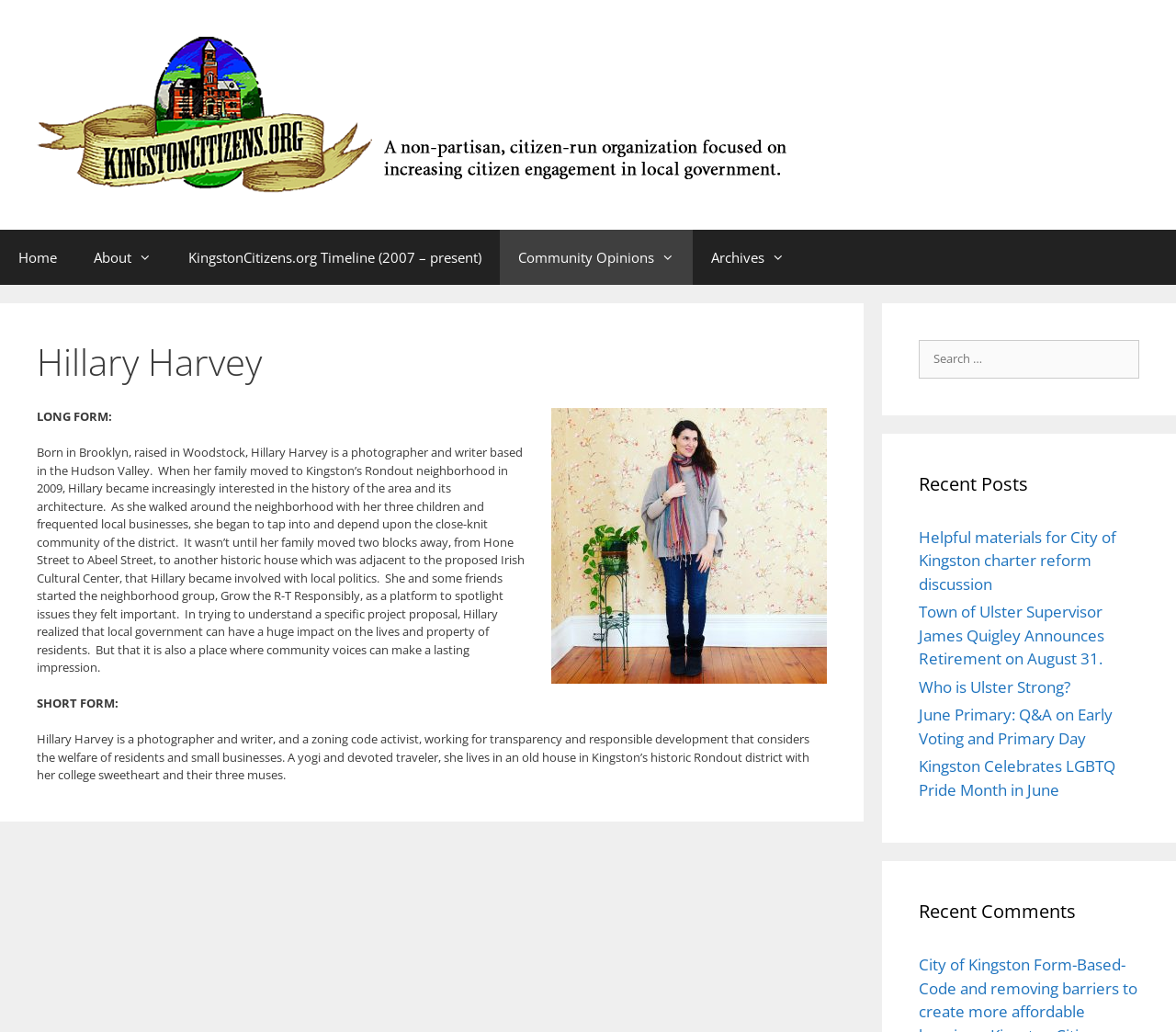Locate the bounding box of the UI element based on this description: "Who is Ulster Strong?". Provide four float numbers between 0 and 1 as [left, top, right, bottom].

[0.781, 0.655, 0.91, 0.675]